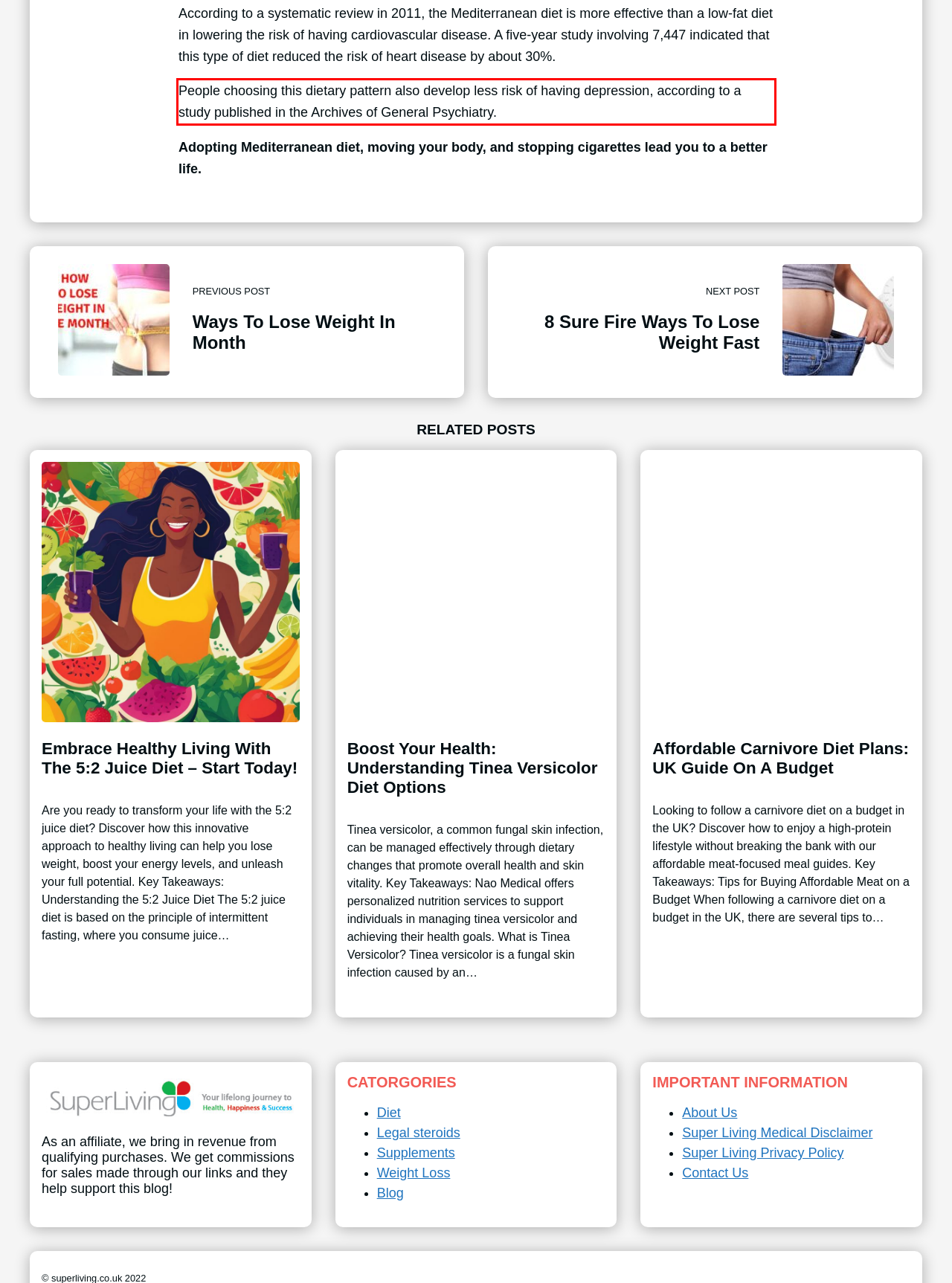Please examine the screenshot of the webpage and read the text present within the red rectangle bounding box.

People choosing this dietary pattern also develop less risk of having depression, according to a study published in the Archives of General Psychiatry.